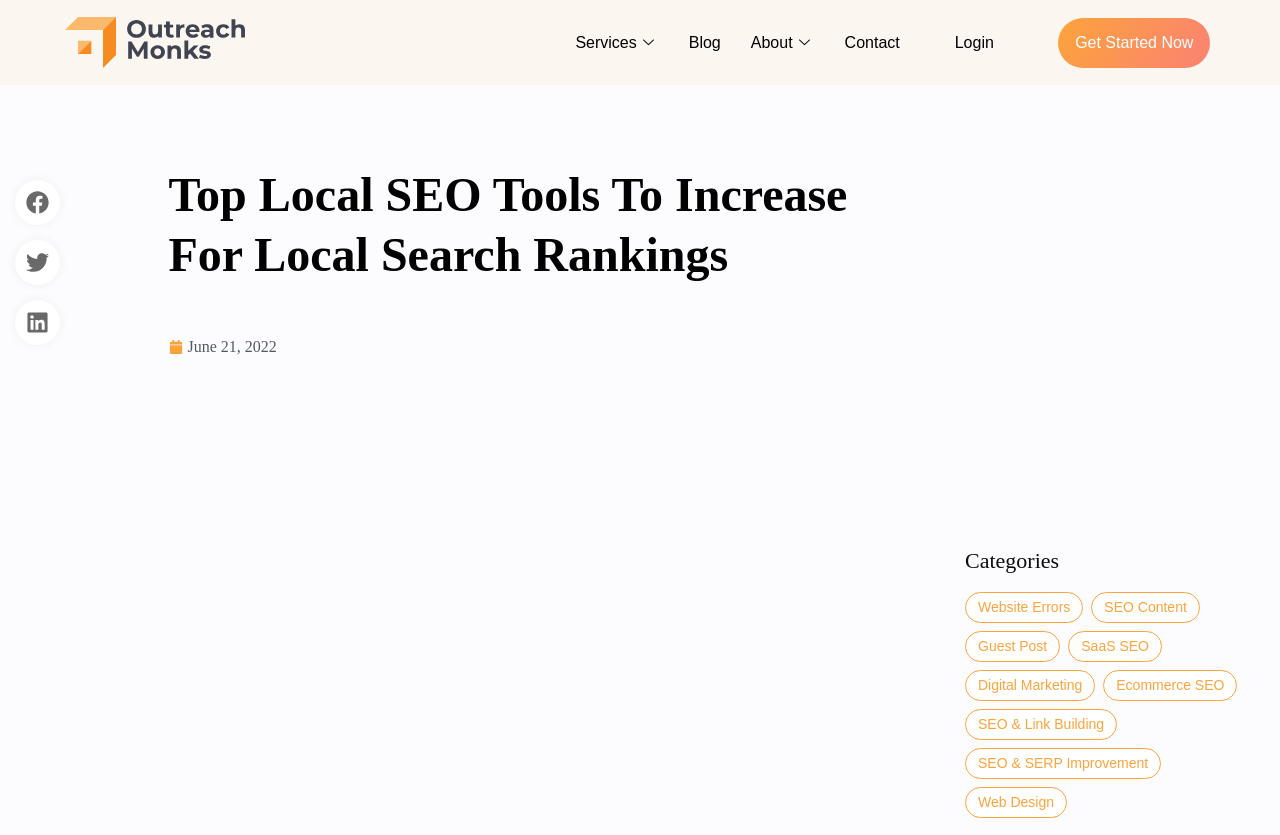Identify the bounding box coordinates of the section that should be clicked to achieve the task described: "Click the 'Get Started Now' button".

[0.827, 0.021, 0.946, 0.081]